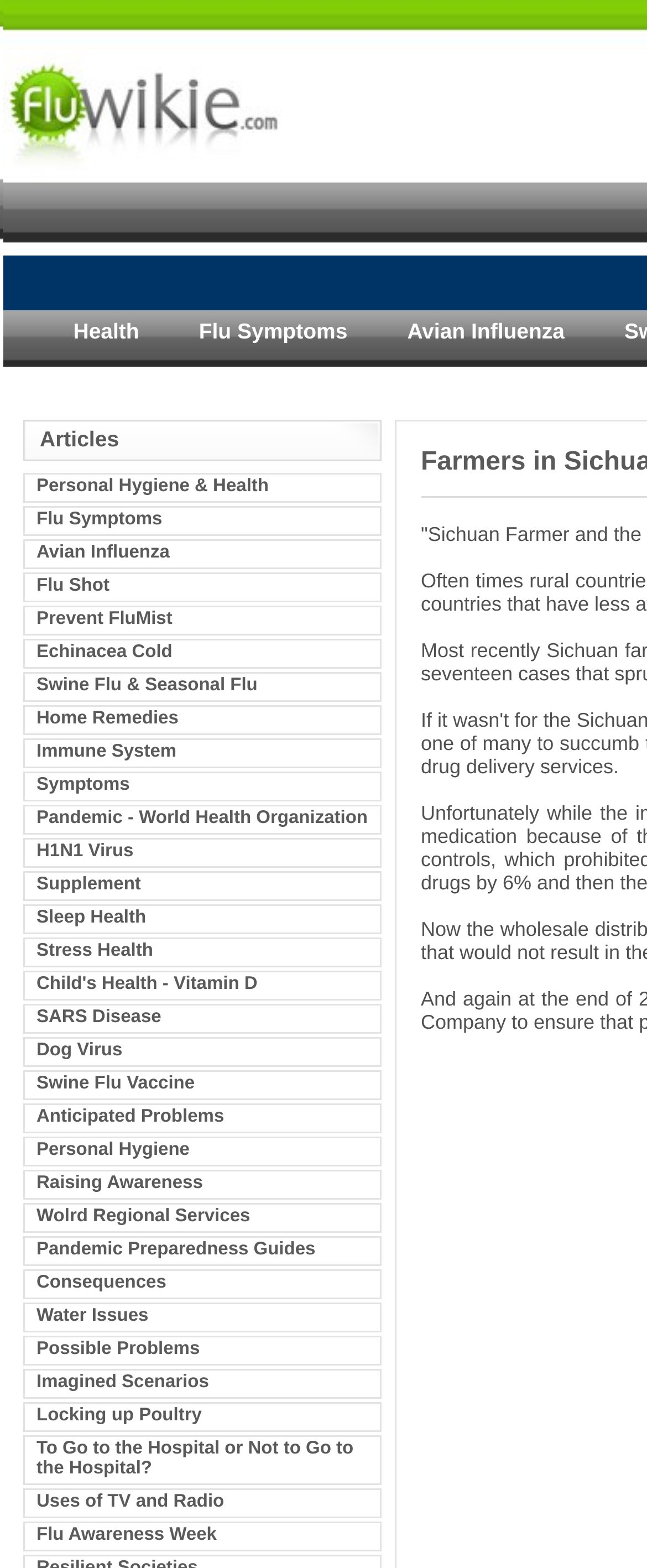From the webpage screenshot, identify the region described by Dog Virus. Provide the bounding box coordinates as (top-left x, top-left y, bottom-right x, bottom-right y), with each value being a floating point number between 0 and 1.

[0.056, 0.663, 0.189, 0.676]